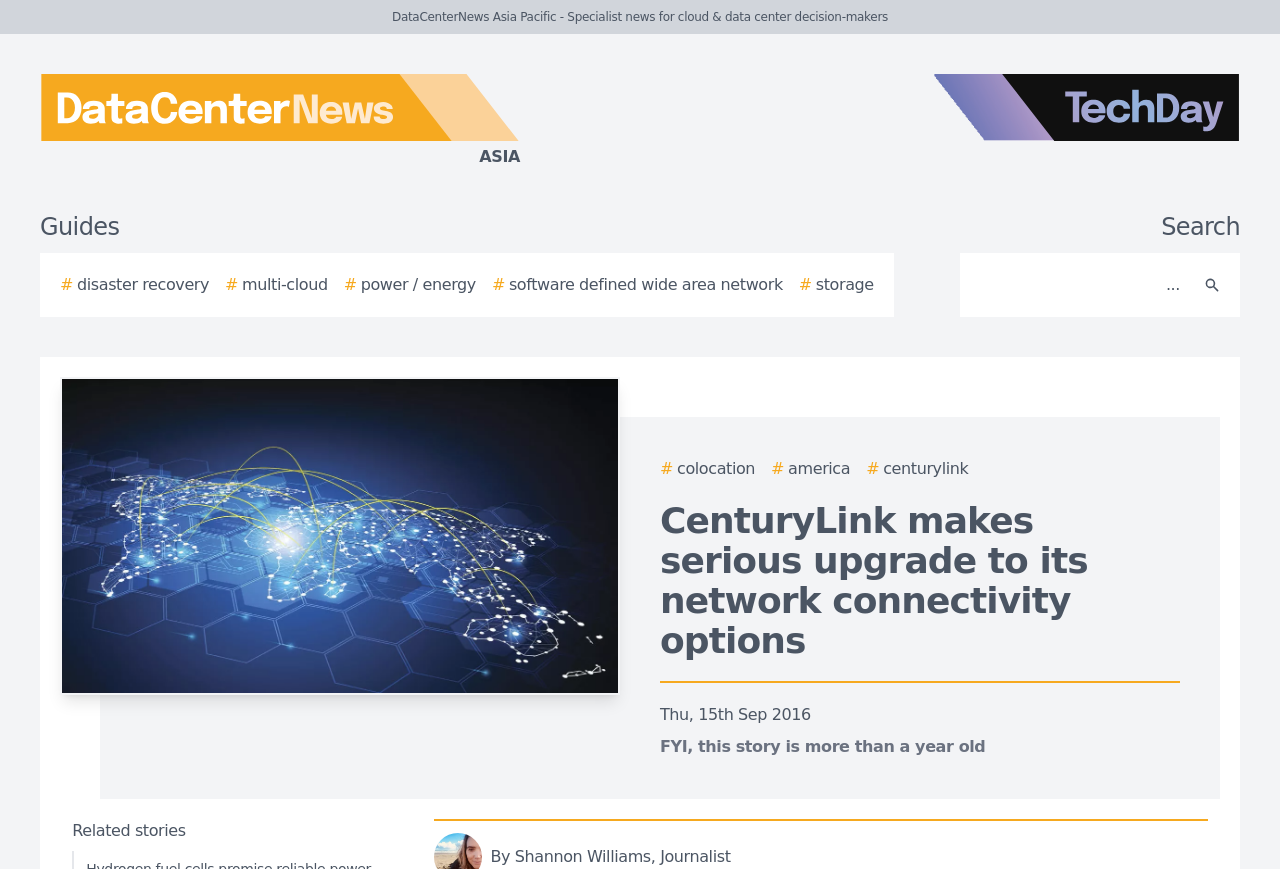What is the purpose of the textbox?
Answer the question in a detailed and comprehensive manner.

I determined the answer by looking at the textbox and the button next to it, which says 'Search'. This suggests that the textbox is for searching something on the website.